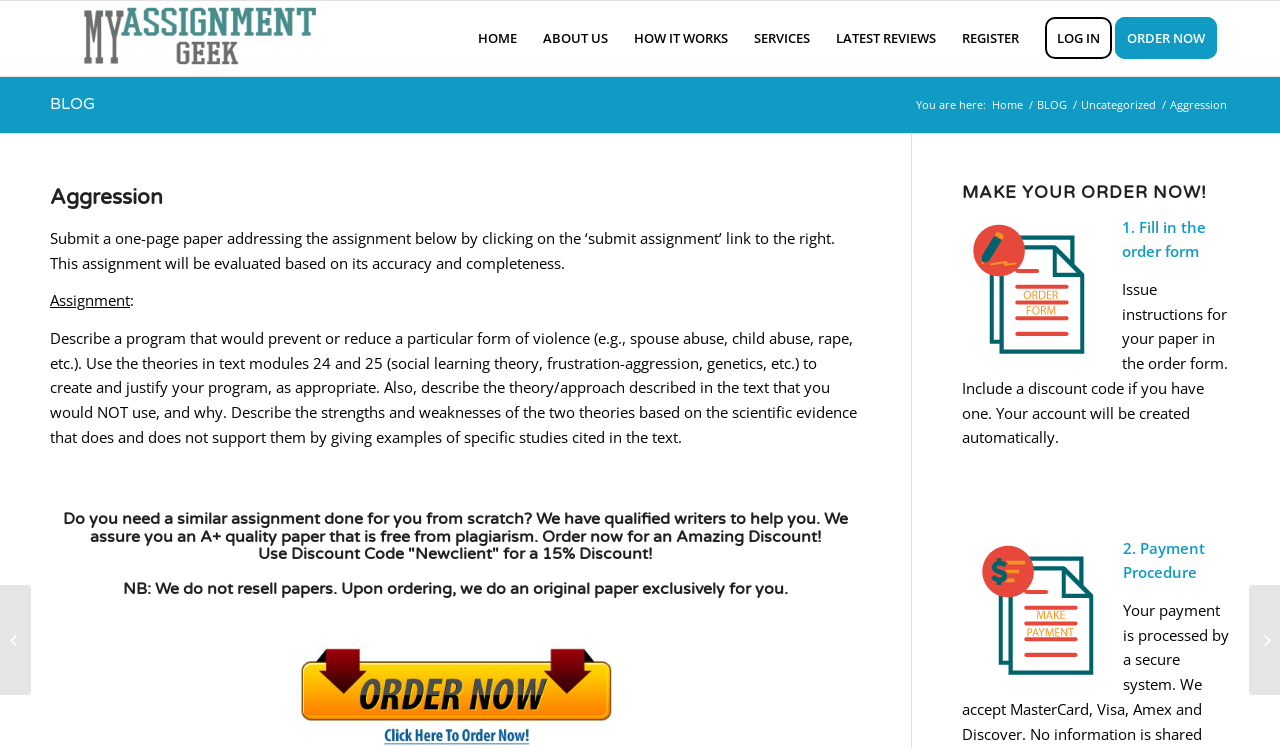Examine the image and give a thorough answer to the following question:
How many steps are involved in making an order?

The webpage guides users to make an order in two steps: filling in the order form and payment procedure.